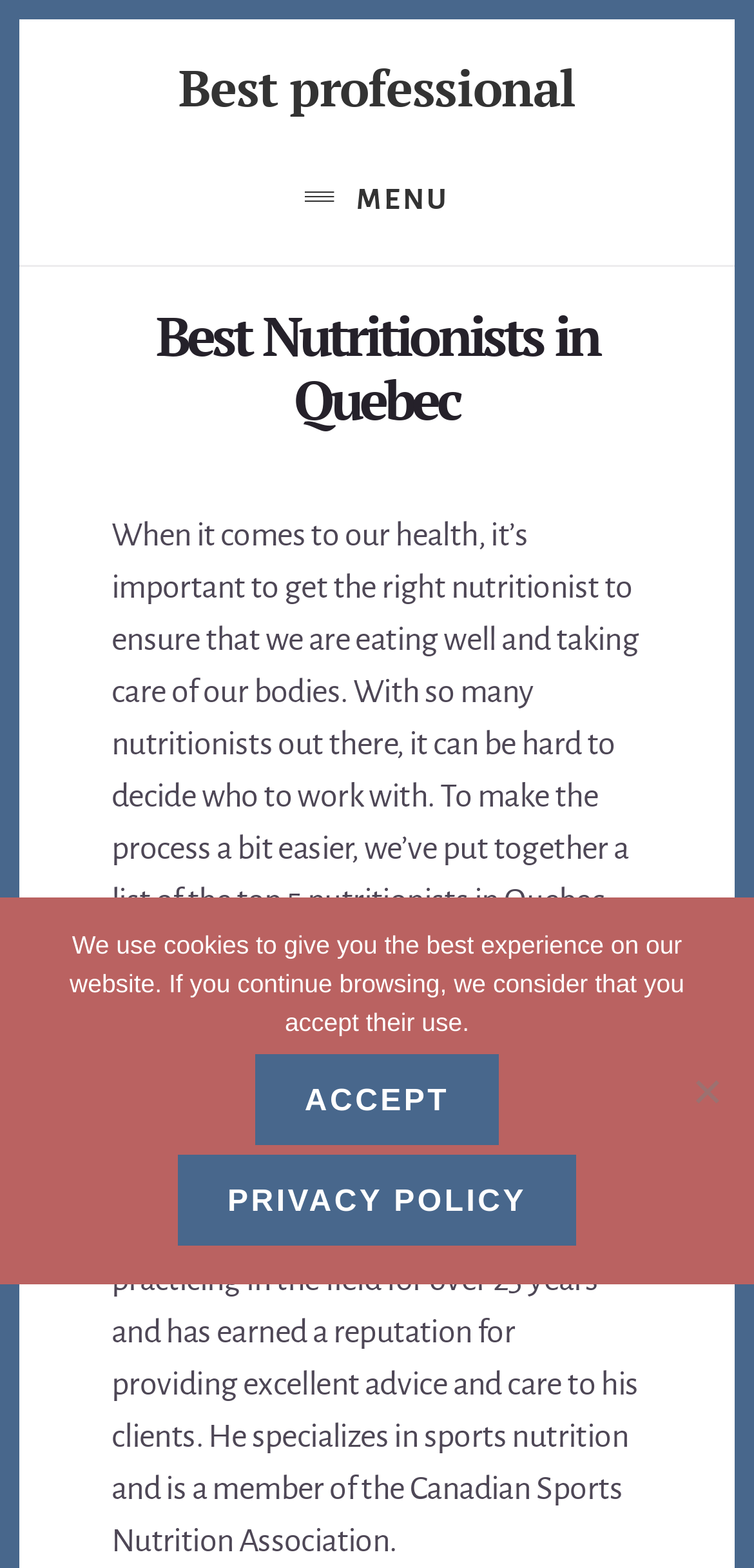Generate a comprehensive description of the contents of the webpage.

This webpage is about finding the best nutritionists in Quebec. At the top left, there is a "Skip to content" link, followed by a "Best professional" link. Below these links, there is a brief description stating "Find the best professionals in many fields". A menu button is located on the right side of the top section.

The main content of the webpage is headed by "Best Nutritionists in Quebec", which is centered at the top. Below this heading, there is a paragraph explaining the importance of finding the right nutritionist and introducing a list of the top 5 nutritionists in Quebec.

The first nutritionist listed is Dr. Pierre Bouazza, whose profile is headed by "1. Dr. Pierre Bouazza". His description is provided below, detailing his experience and specialization in sports nutrition.

At the bottom of the page, there is a "Cookie Notice" dialog box. It contains a message about the use of cookies on the website, with an "Accept" button and a link to the "Privacy Policy". There is also a "No" button on the right side of the dialog box.